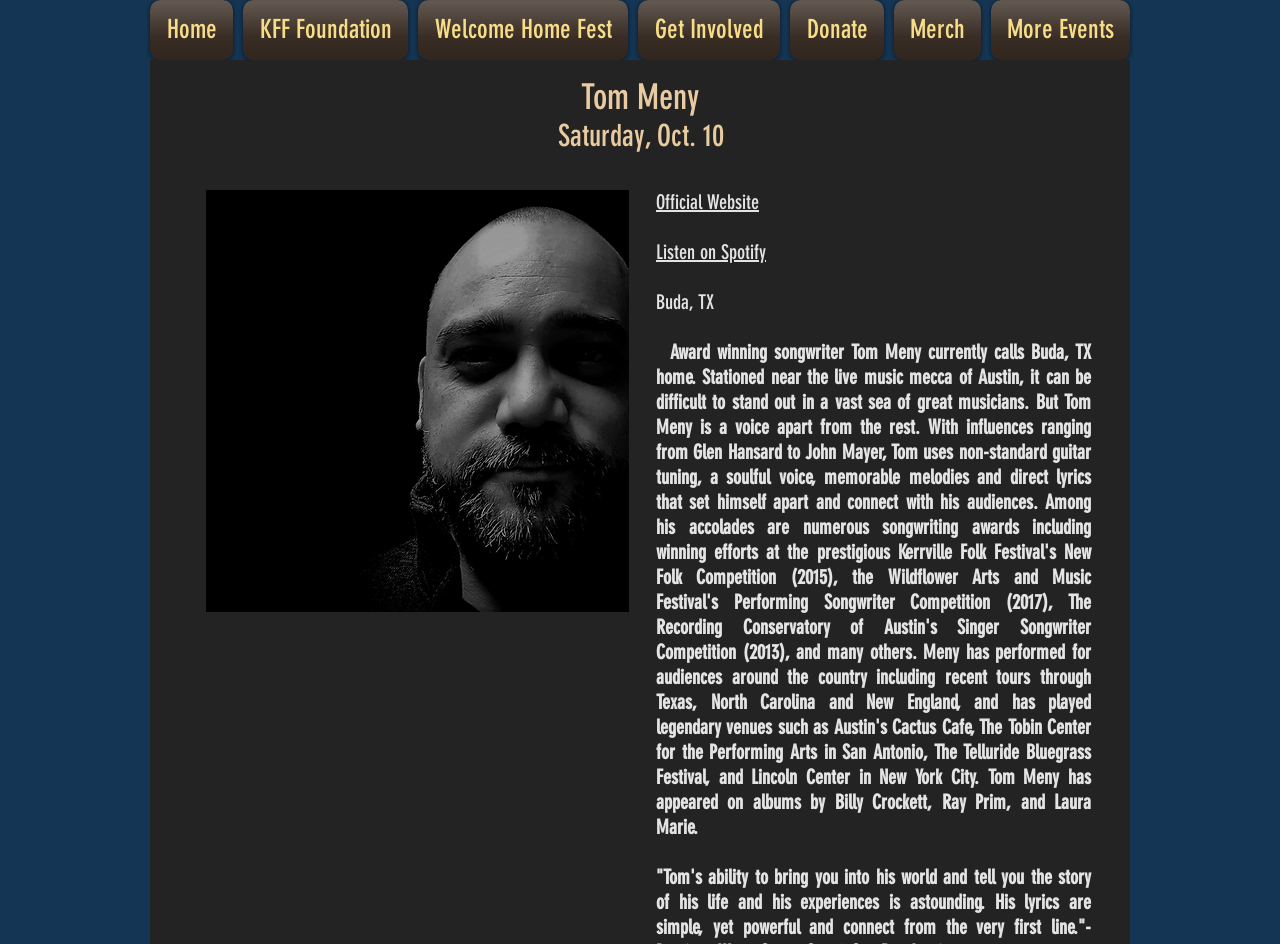Locate the bounding box coordinates of the item that should be clicked to fulfill the instruction: "visit official website".

[0.512, 0.2, 0.593, 0.227]